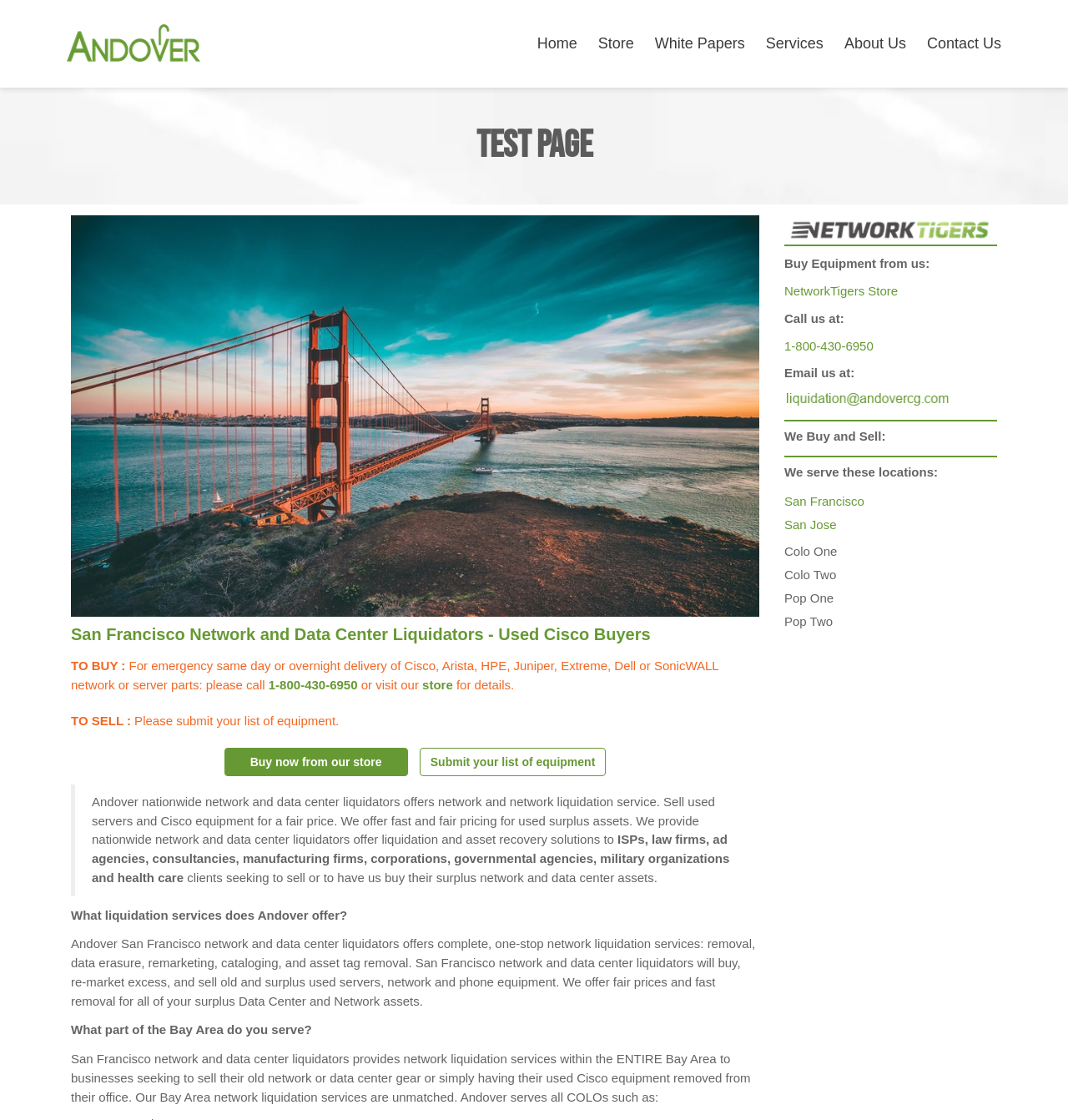Provide the bounding box coordinates of the HTML element described as: "Skimlinks Bookmarklet – NEW". The bounding box coordinates should be four float numbers between 0 and 1, i.e., [left, top, right, bottom].

None